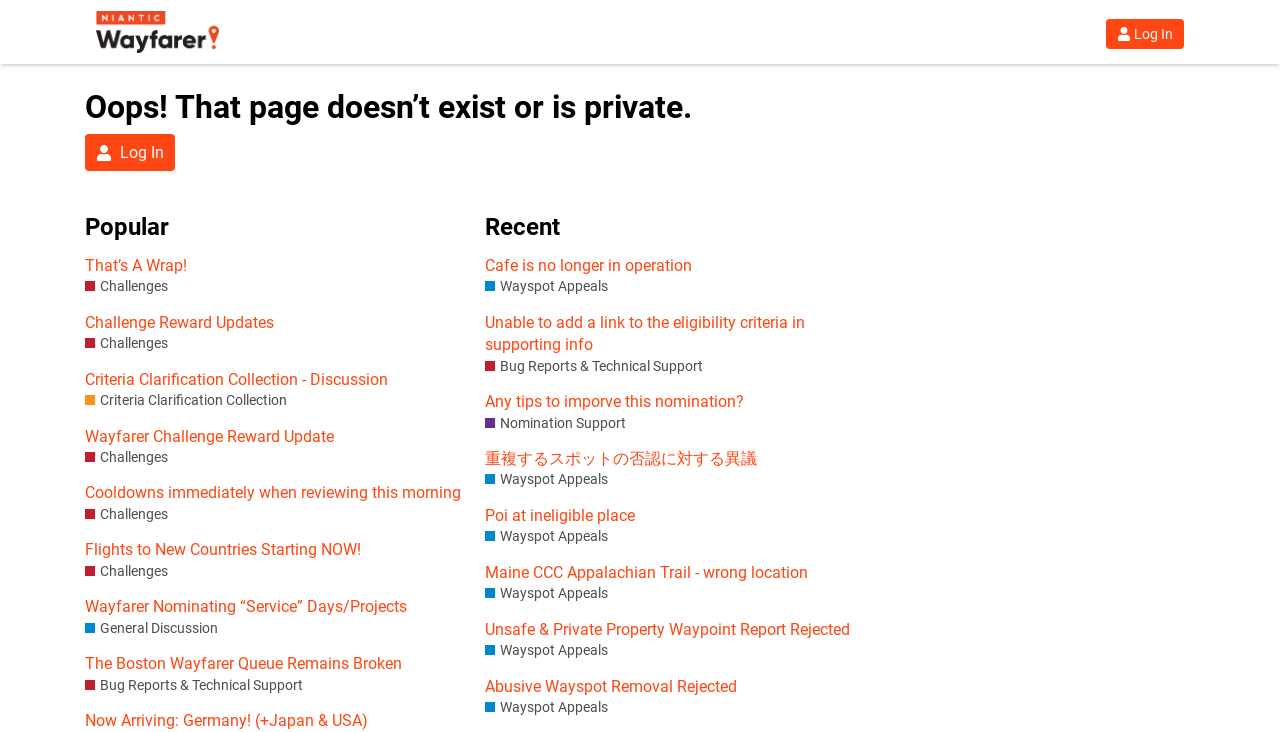Please determine the heading text of this webpage.

Oops! That page doesn’t exist or is private.